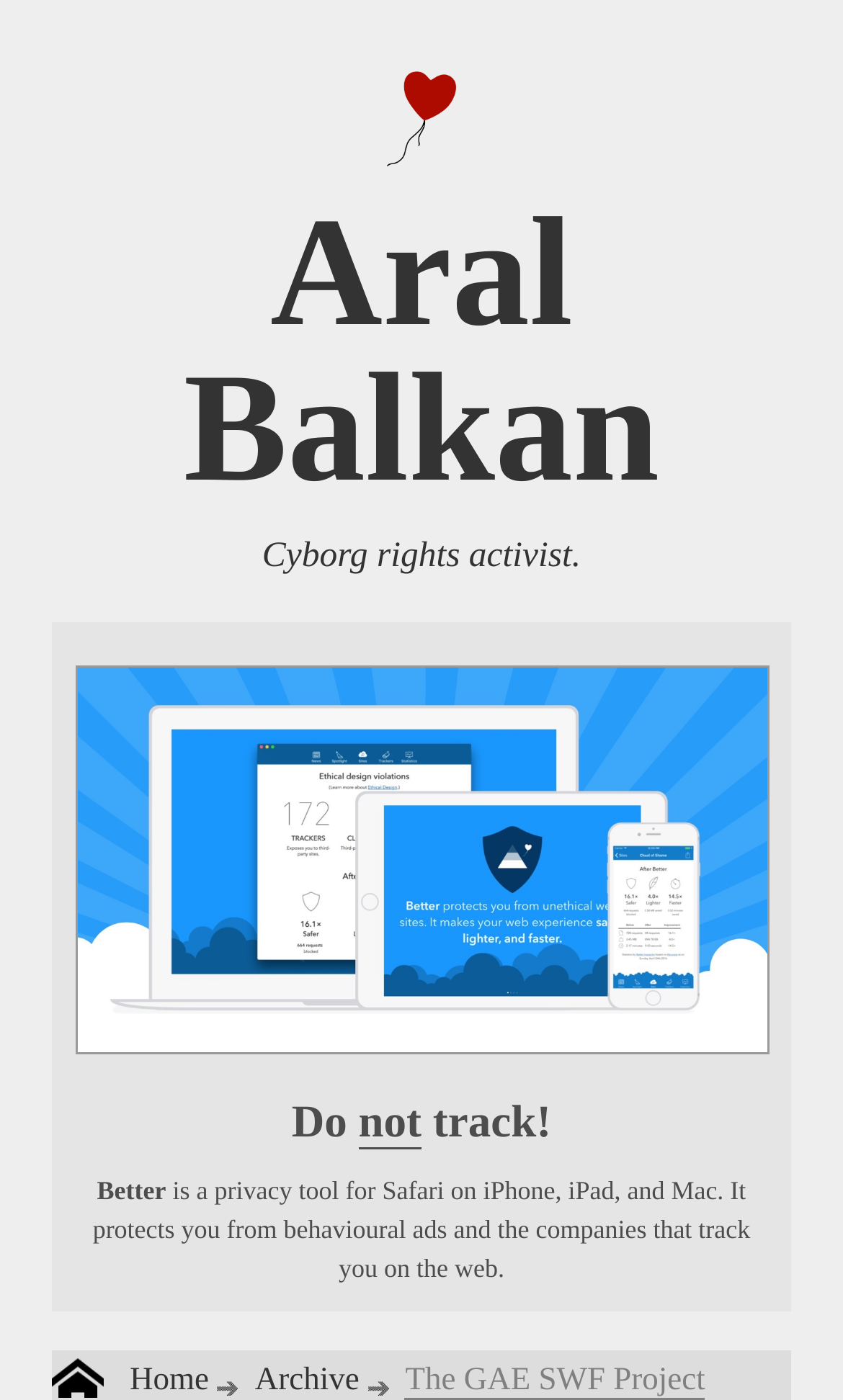Provide the bounding box coordinates of the HTML element this sentence describes: "Home". The bounding box coordinates consist of four float numbers between 0 and 1, i.e., [left, top, right, bottom].

[0.154, 0.974, 0.248, 0.999]